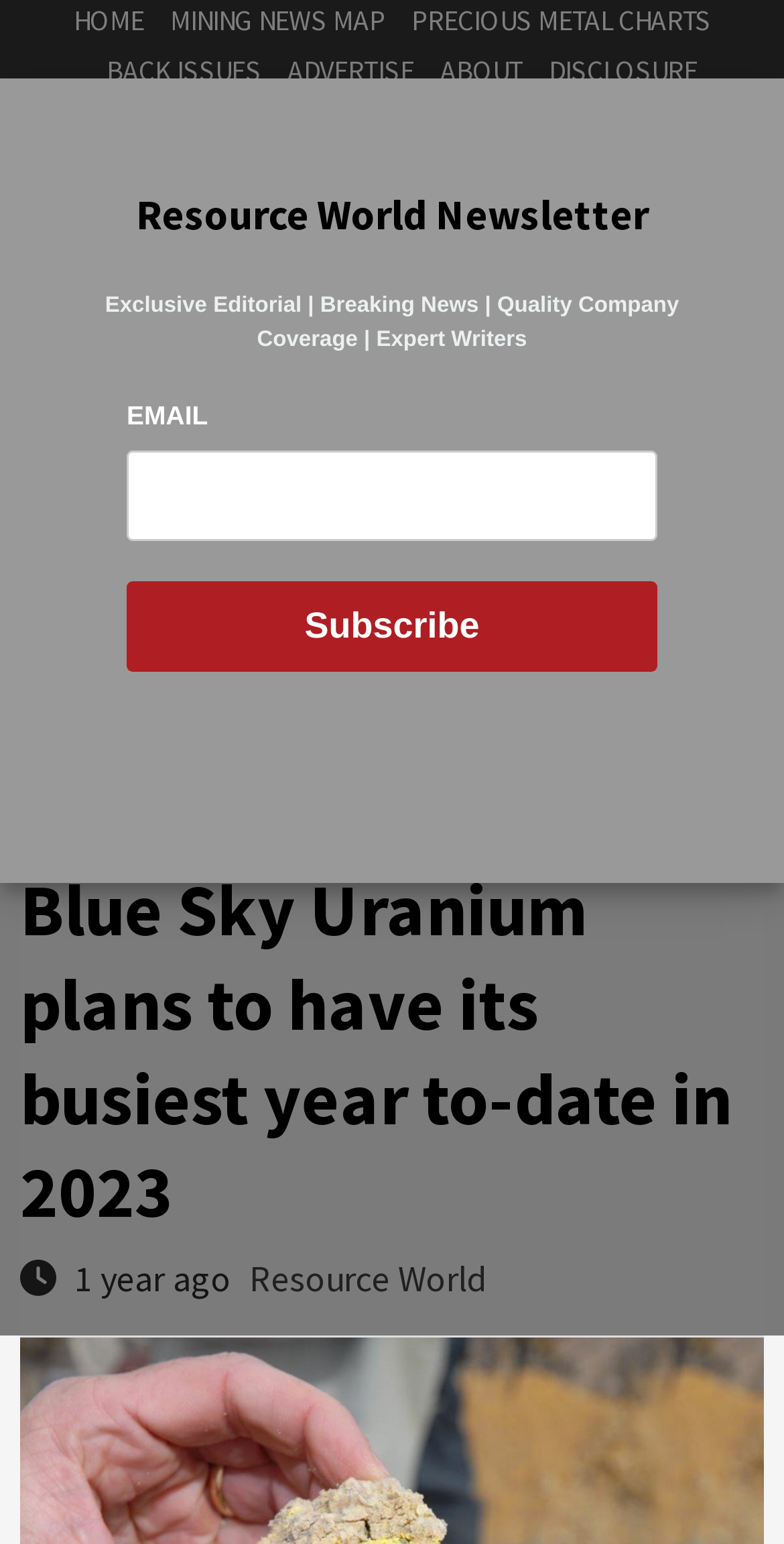Can you find the bounding box coordinates for the element to click on to achieve the instruction: "Click on the Argentina link"?

[0.026, 0.492, 0.203, 0.516]